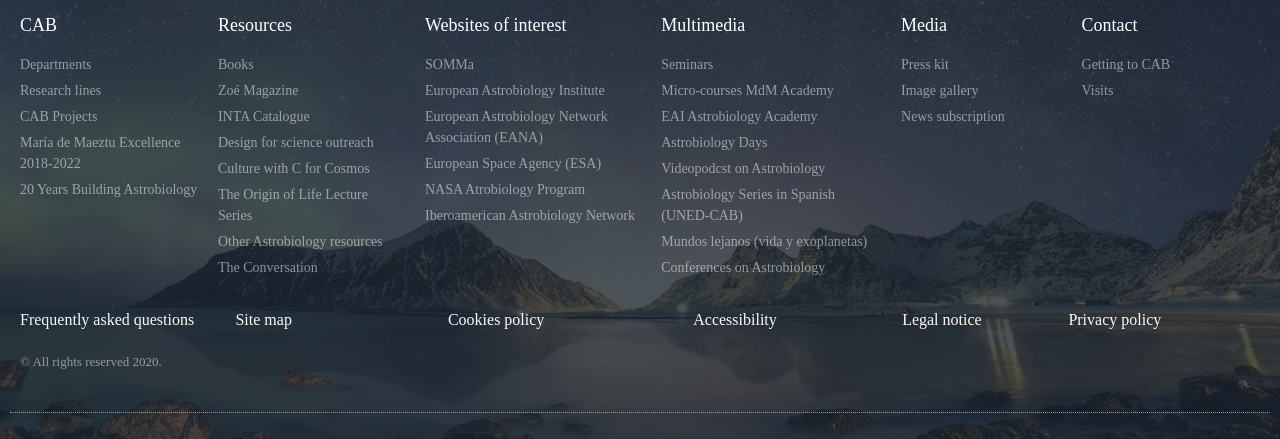Analyze the image and answer the question with as much detail as possible: 
What is the first link under the 'Websites of interest' heading?

I looked at the links under the 'Websites of interest' heading and found that the first link is 'SOMMa', which is located at the top of the list.